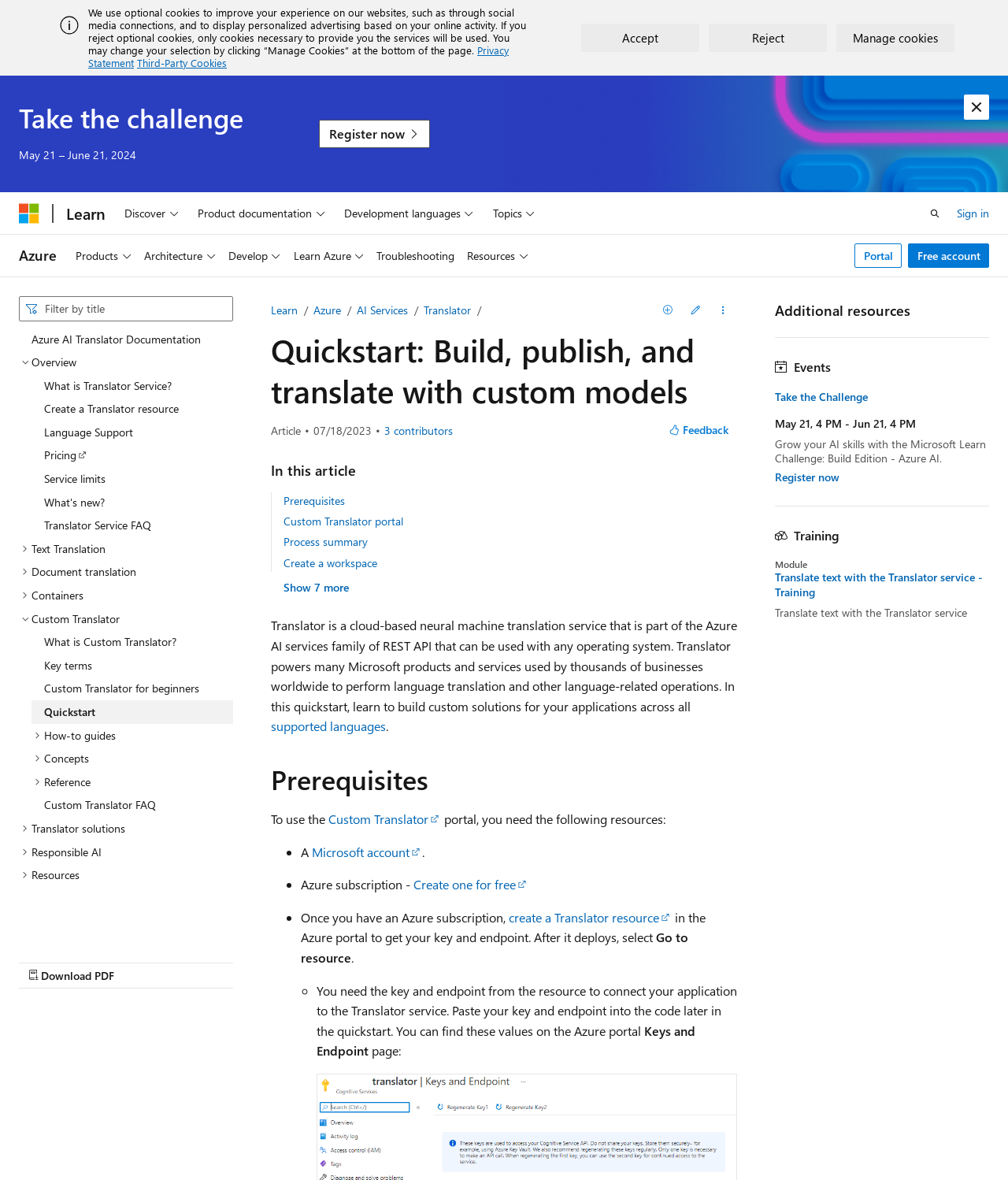Extract the primary headline from the webpage and present its text.

Quickstart: Build, publish, and translate with custom models